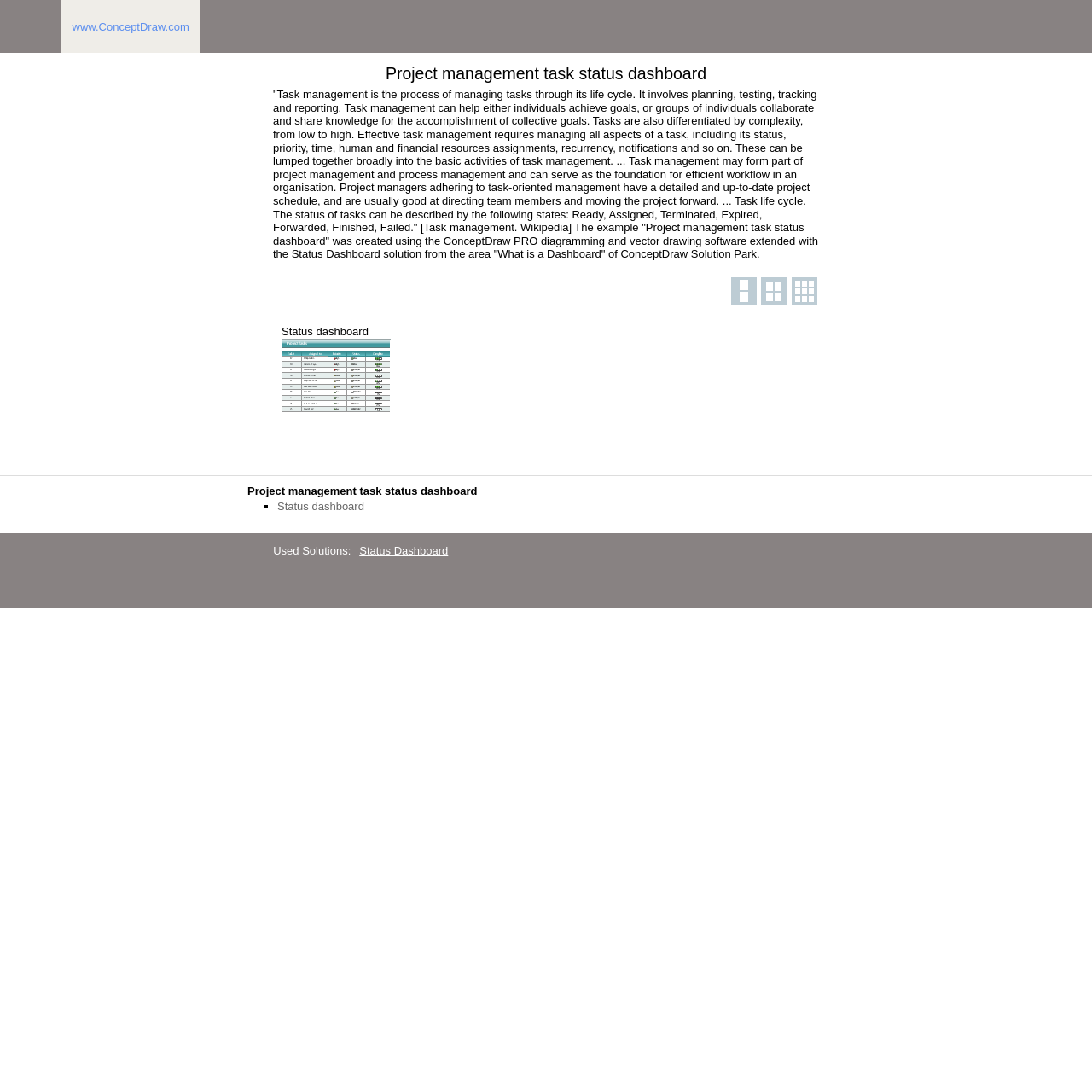Please find and generate the text of the main header of the webpage.

Project management task status dashboard